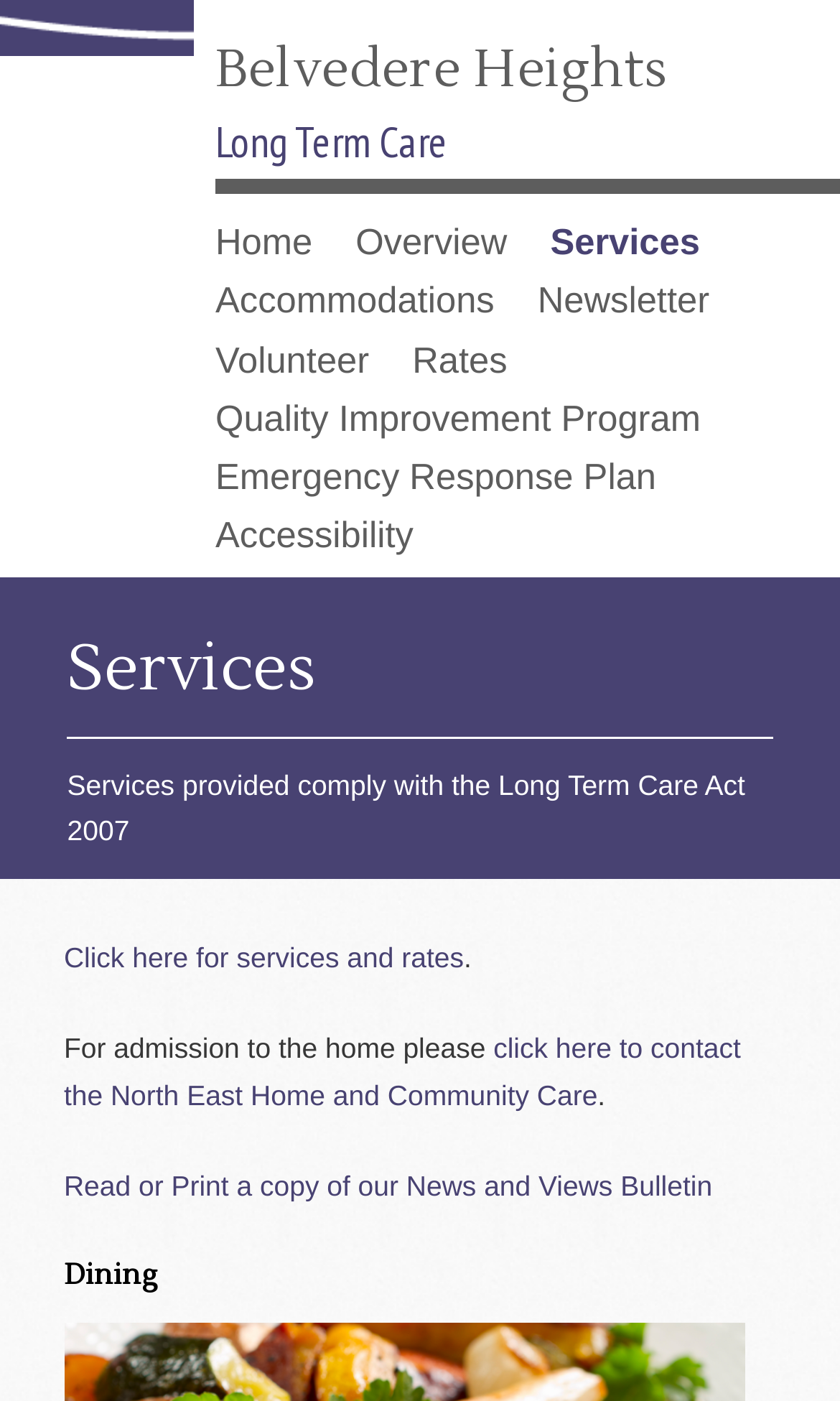Based on the element description, predict the bounding box coordinates (top-left x, top-left y, bottom-right x, bottom-right y) for the UI element in the screenshot: Rates

[0.491, 0.241, 0.604, 0.272]